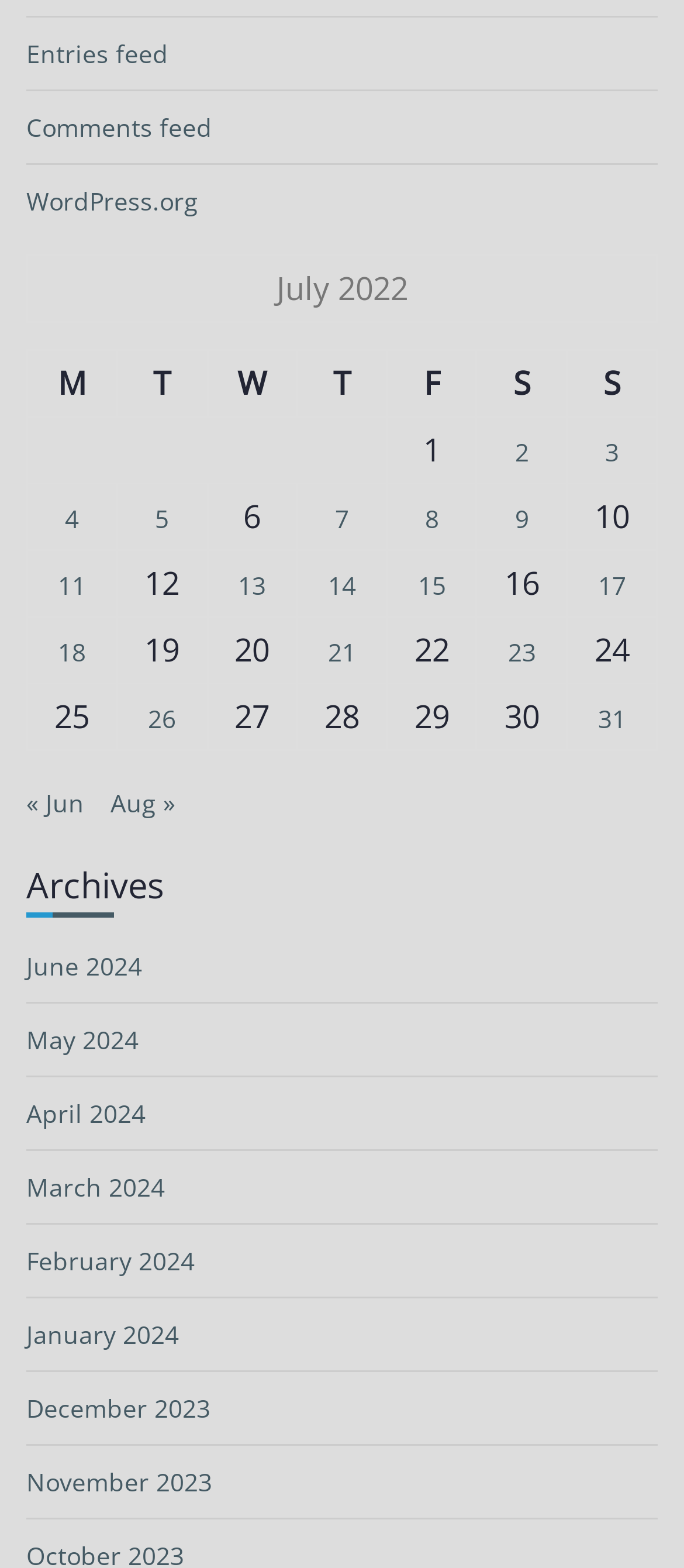Please specify the coordinates of the bounding box for the element that should be clicked to carry out this instruction: "Go to WordPress.org". The coordinates must be four float numbers between 0 and 1, formatted as [left, top, right, bottom].

[0.038, 0.117, 0.29, 0.138]